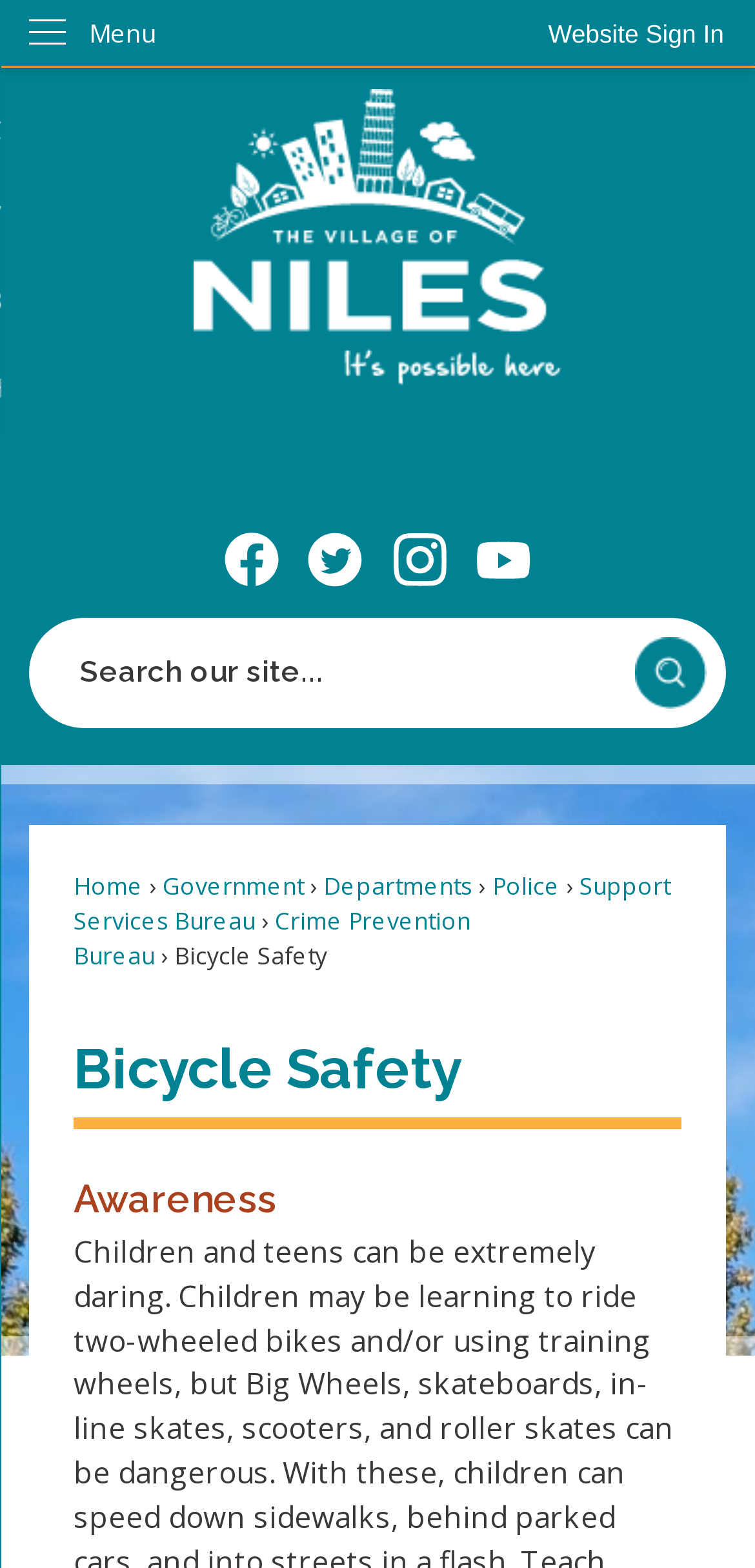Can you find the bounding box coordinates for the element to click on to achieve the instruction: "Click on Website Sign In"?

[0.685, 0.0, 1.0, 0.043]